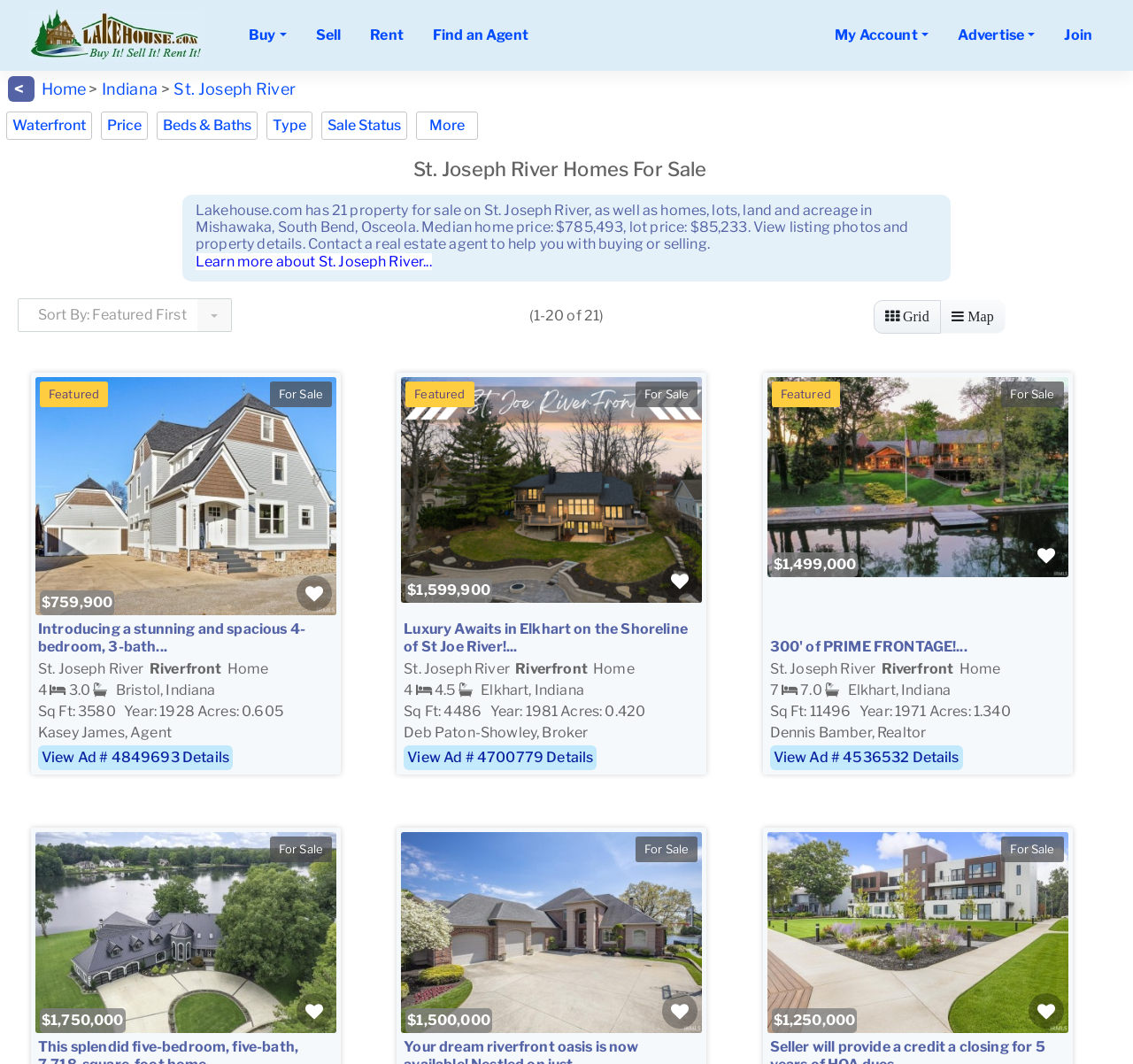What is the median home price on St. Joseph River?
Based on the image, give a one-word or short phrase answer.

$785,493